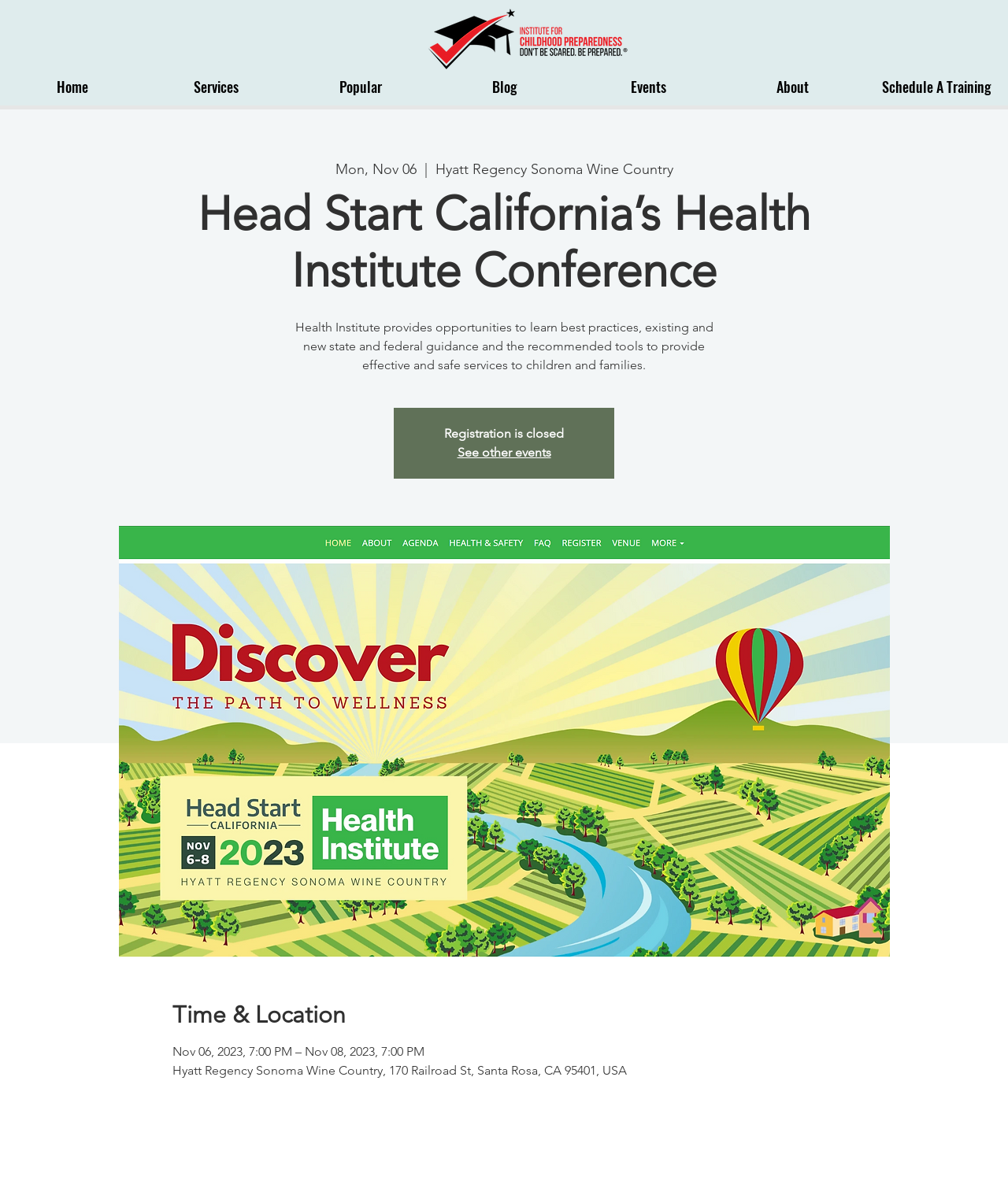Find and specify the bounding box coordinates that correspond to the clickable region for the instruction: "See other events".

[0.454, 0.375, 0.546, 0.387]